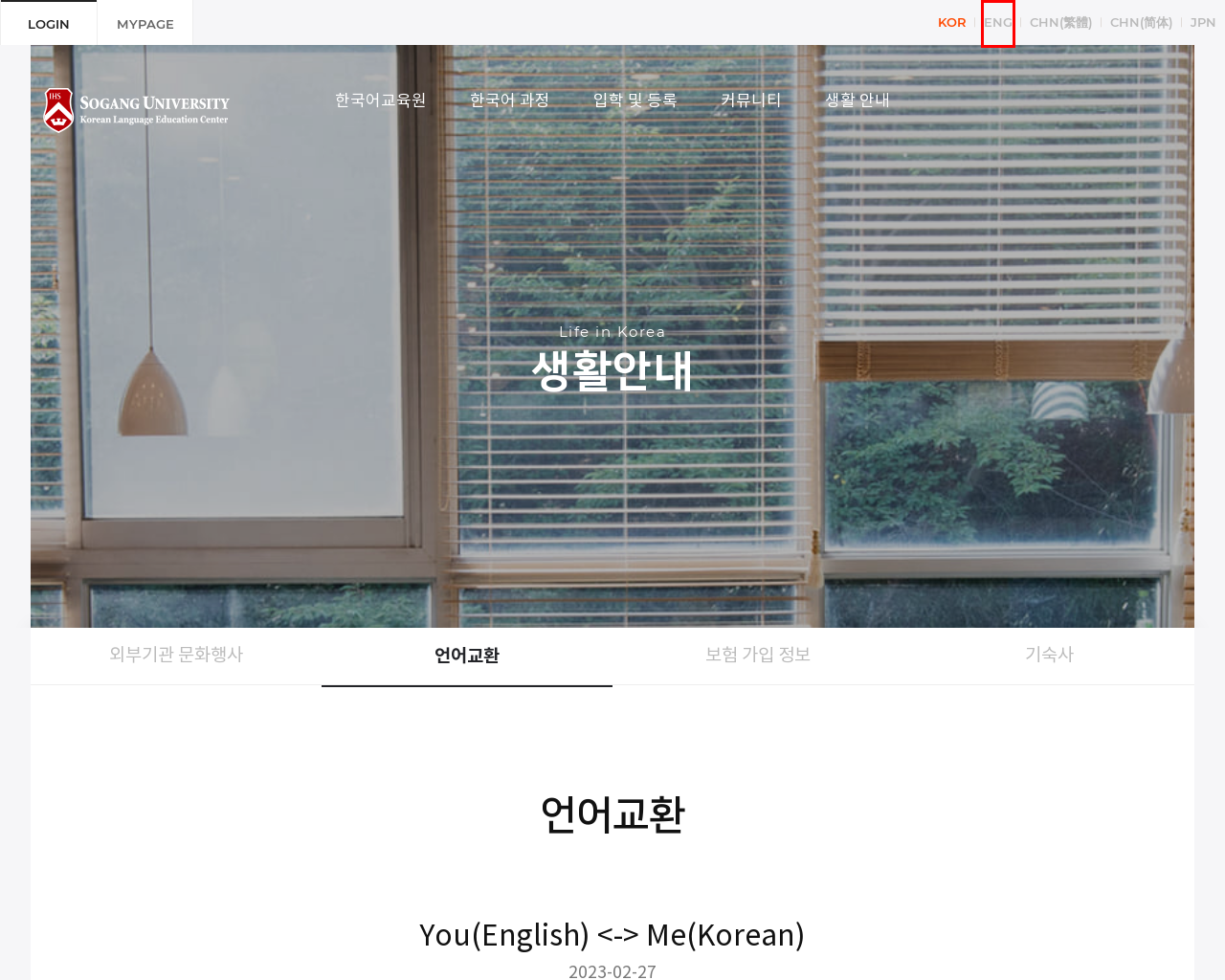Given a screenshot of a webpage with a red bounding box, please pick the webpage description that best fits the new webpage after clicking the element inside the bounding box. Here are the candidates:
A. 西江大学韓国語教育院
B. 메인 | 국립국제교육원
C. 서강대학교 국제팀 메인페이지
D. Sogang University Korean Language Education Center
E. 한국국제교류재단
F. 西江大学韩国语教育院
G. 서강대학교
H. TOPIK 한국어능력시험

D